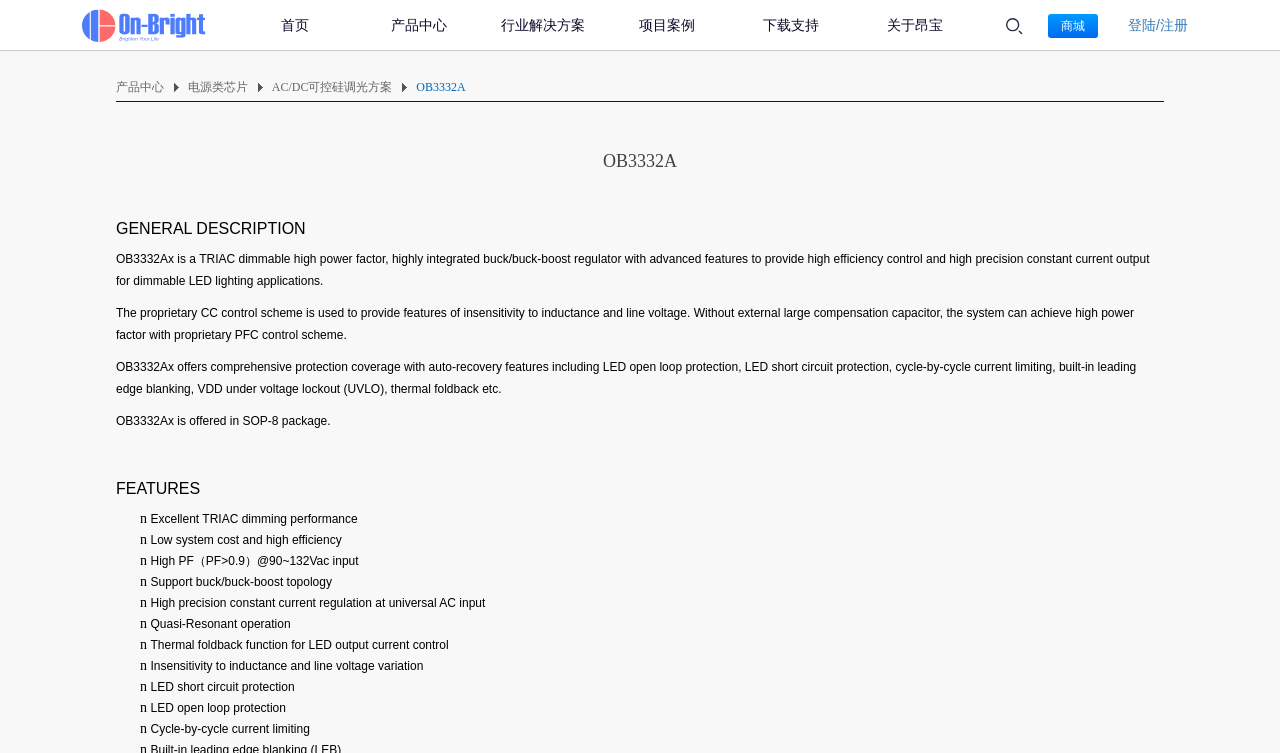Pinpoint the bounding box coordinates of the element that must be clicked to accomplish the following instruction: "click the logo". The coordinates should be in the format of four float numbers between 0 and 1, i.e., [left, top, right, bottom].

[0.055, 0.0, 0.17, 0.066]